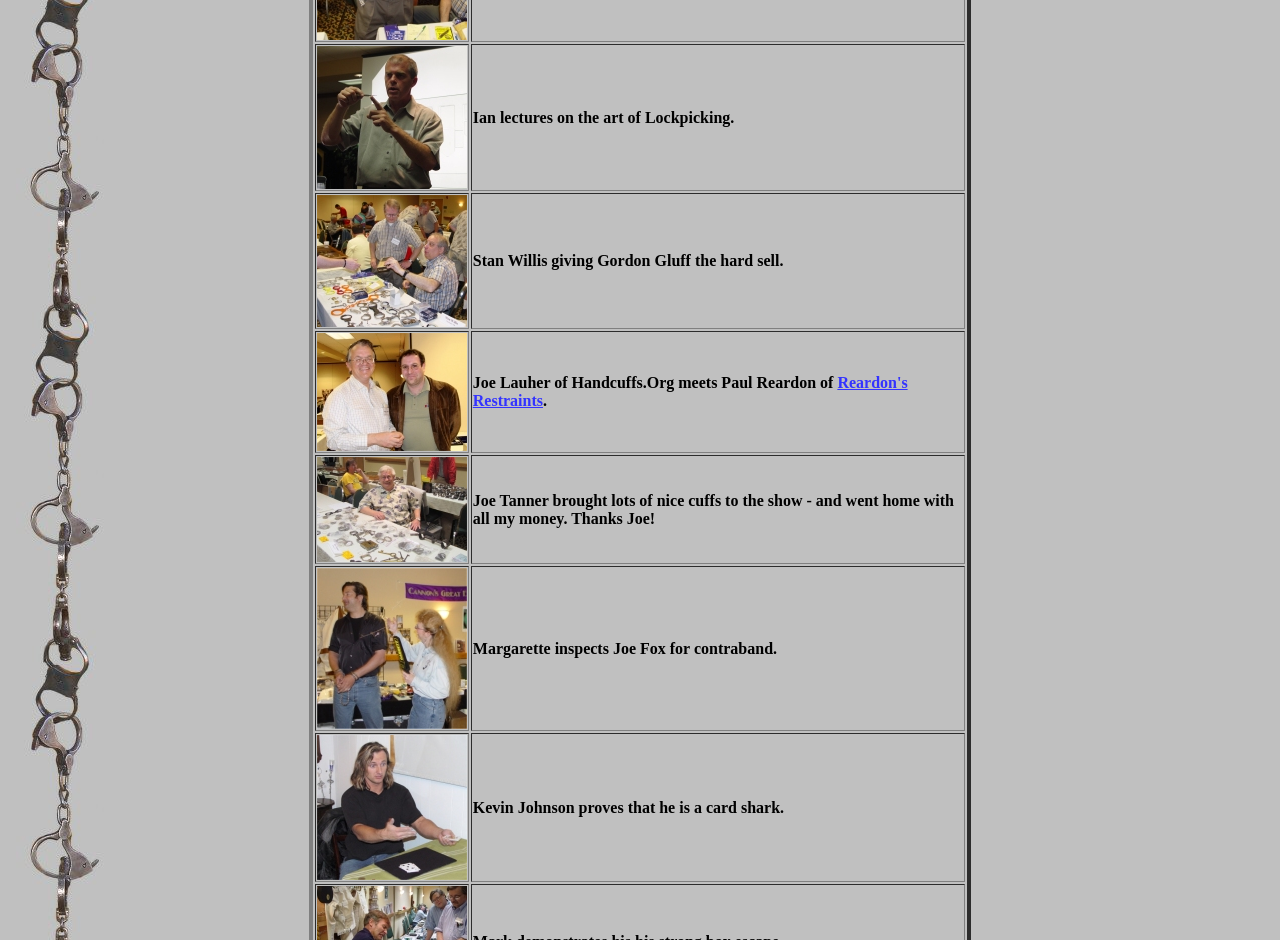Please identify the bounding box coordinates of the element on the webpage that should be clicked to follow this instruction: "Explore Master of the Eggbeater". The bounding box coordinates should be given as four float numbers between 0 and 1, formatted as [left, top, right, bottom].

[0.247, 0.761, 0.365, 0.779]